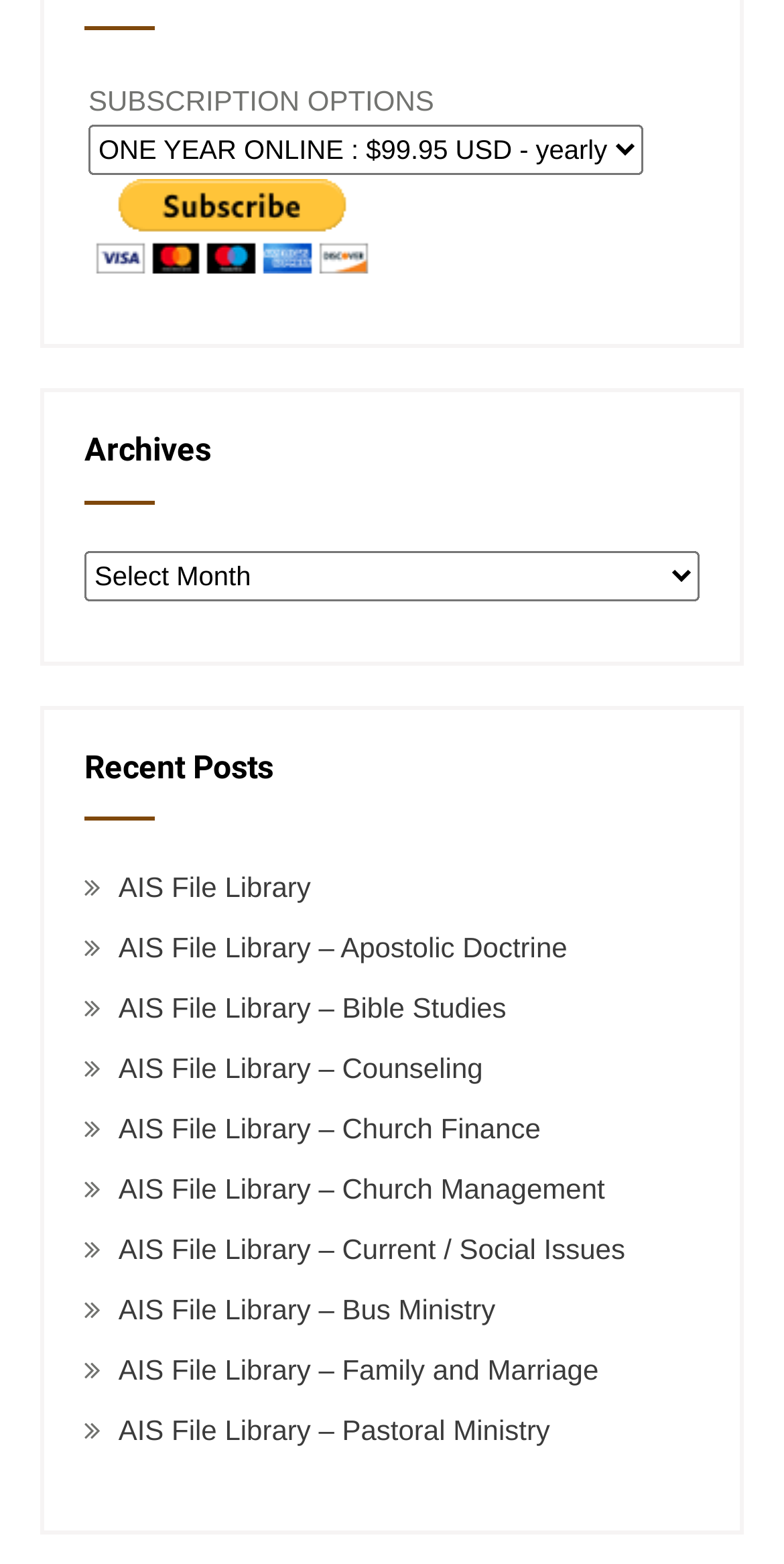Given the description AIS File Library, predict the bounding box coordinates of the UI element. Ensure the coordinates are in the format (top-left x, top-left y, bottom-right x, bottom-right y) and all values are between 0 and 1.

[0.151, 0.557, 0.396, 0.578]